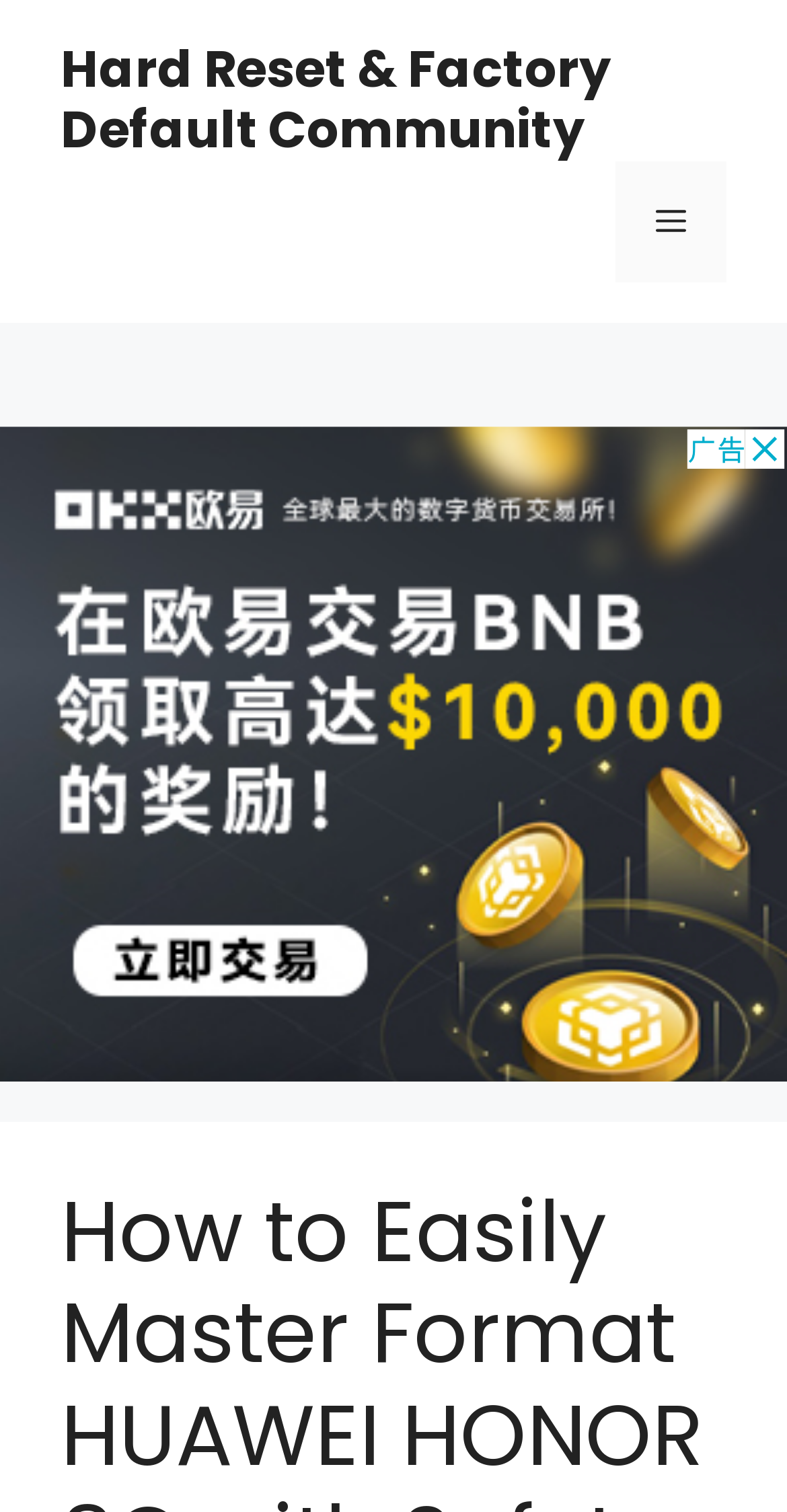Determine the bounding box for the described HTML element: "aria-label="Advertisement" name="aswift_1" title="Advertisement"". Ensure the coordinates are four float numbers between 0 and 1 in the format [left, top, right, bottom].

[0.0, 0.282, 1.0, 0.715]